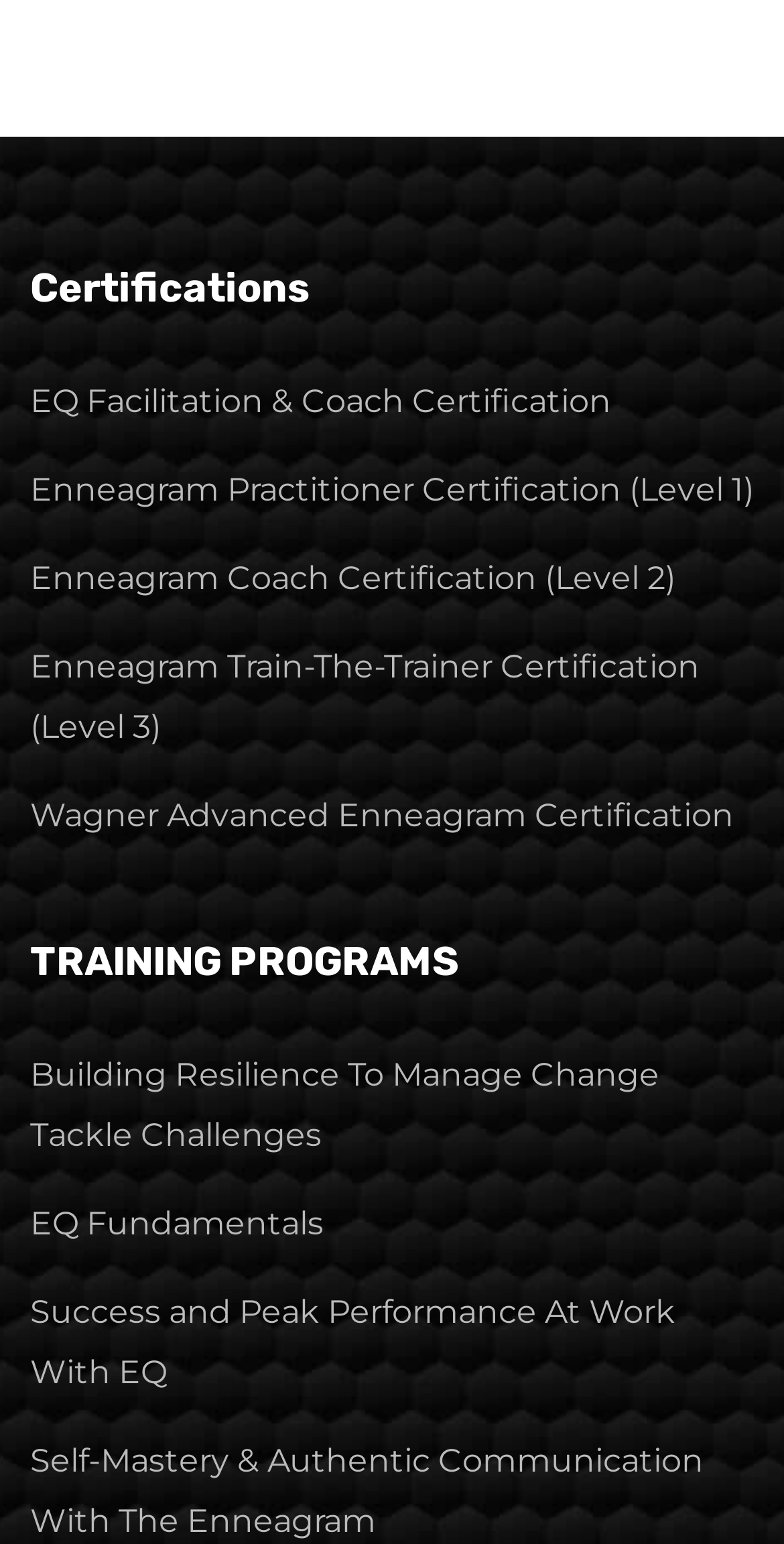Please identify the bounding box coordinates of the element's region that needs to be clicked to fulfill the following instruction: "View EQ Facilitation & Coach Certification". The bounding box coordinates should consist of four float numbers between 0 and 1, i.e., [left, top, right, bottom].

[0.038, 0.247, 0.779, 0.272]